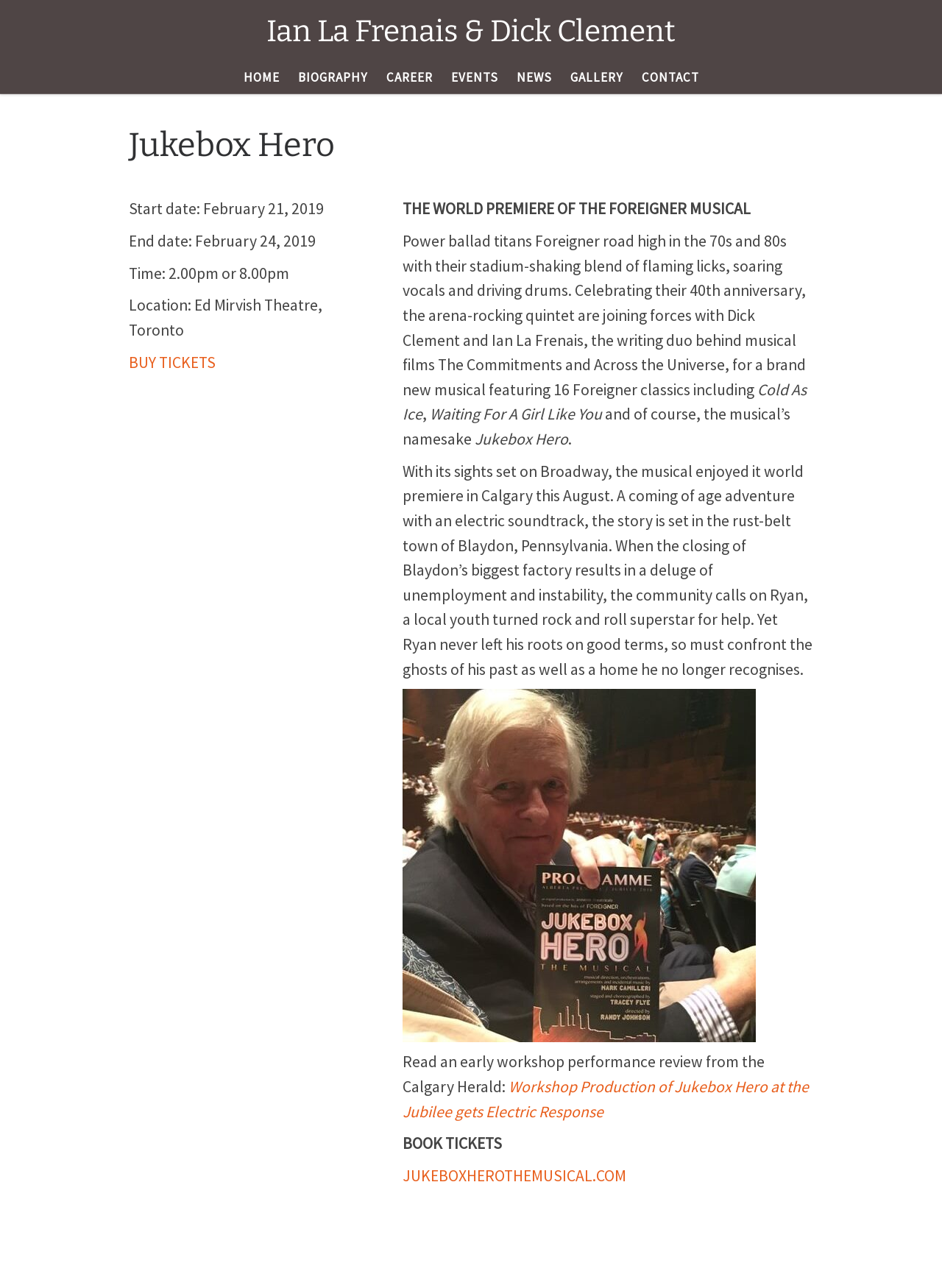Describe in detail what you see on the webpage.

This webpage is about the musical "Jukebox Hero" by Foreigner, with a focus on its world premiere. At the top, there is a navigation menu with links to "HOME", "BIOGRAPHY", "CAREER", "EVENTS", "NEWS", "GALLERY", and "CONTACT". Below the navigation menu, there is a large article section that takes up most of the page. 

The article section is headed by a title "Jukebox Hero" and has several sections of text and links. The first section provides details about the musical's premiere, including the start and end dates, times, and location. There is also a "BUY TICKETS" link. 

The next section is a brief description of the musical, highlighting Foreigner's 40th anniversary and their collaboration with Dick Clement and Ian La Frenais. This section also lists some of the musical's songs, including "Cold As Ice", "Waiting For A Girl Like You", and "Jukebox Hero". 

The following section provides a longer summary of the musical's story, which is set in a rust-belt town in Pennsylvania and follows a local youth turned rock and roll superstar as he tries to help his community. 

There are also links to a review of an early workshop performance and a website to book tickets. At the very bottom of the page, there is a footer section with no visible content.